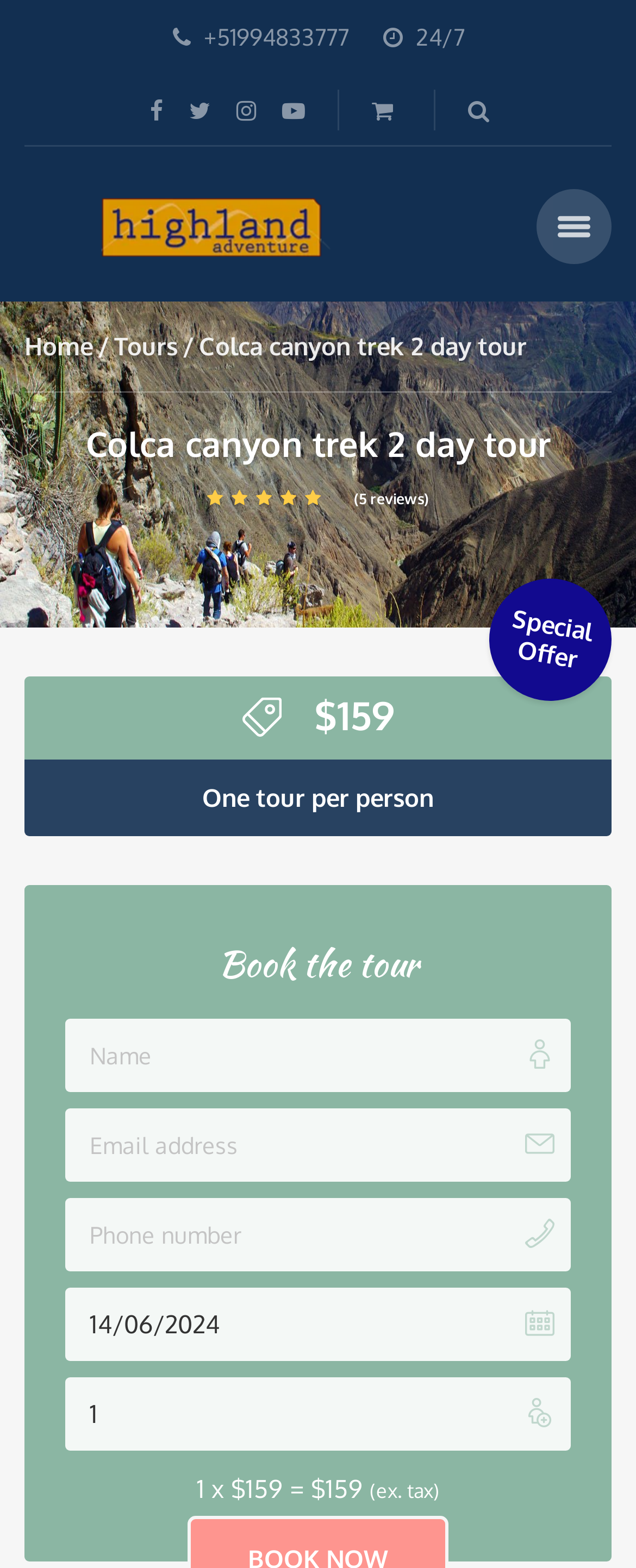Locate the bounding box coordinates of the clickable region necessary to complete the following instruction: "Increase the quantity". Provide the coordinates in the format of four float numbers between 0 and 1, i.e., [left, top, right, bottom].

[0.103, 0.878, 0.897, 0.925]